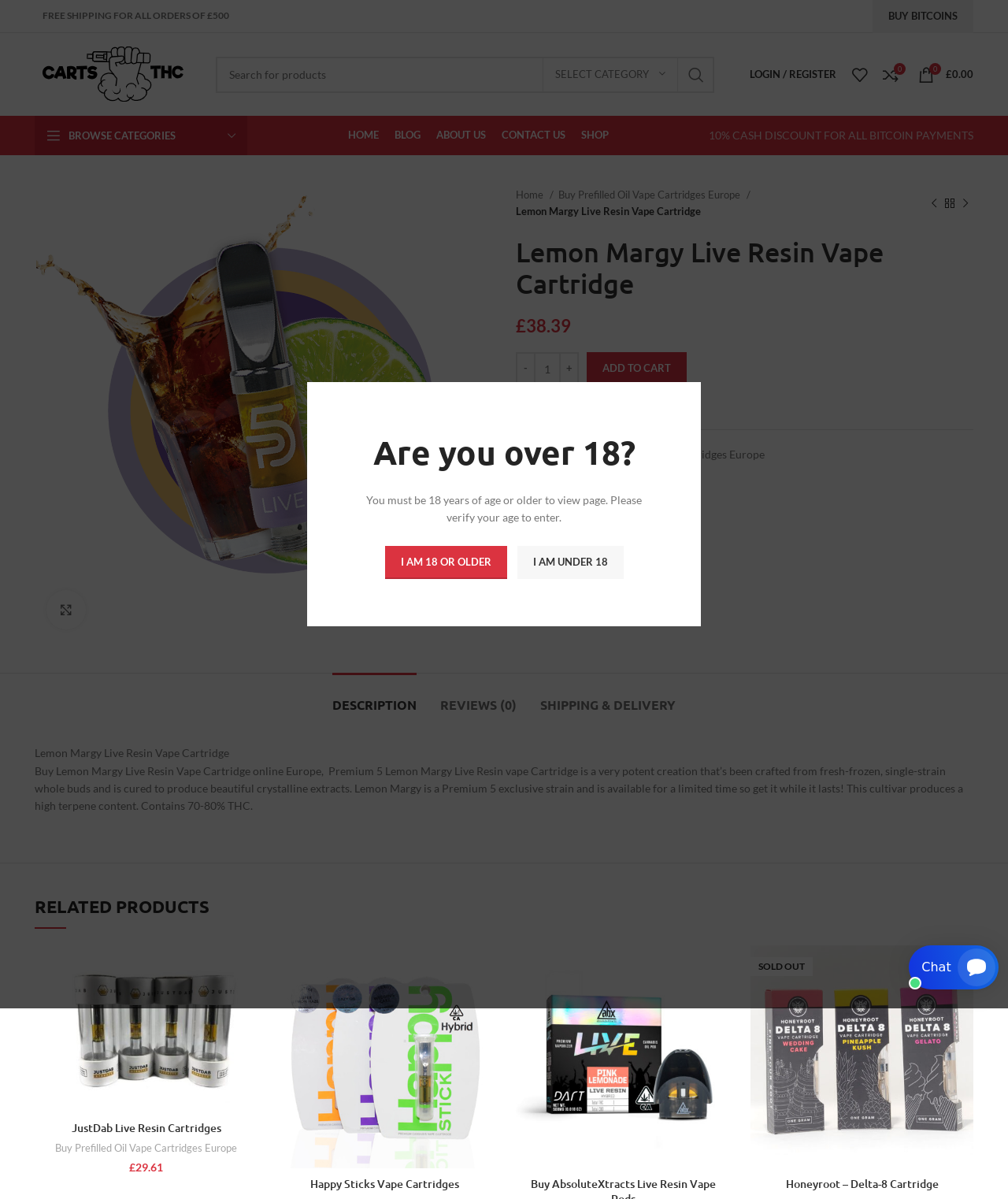What is the price of the Lemon Margy Live Resin Vape Cartridge?
Please answer the question with a detailed response using the information from the screenshot.

The price can be found in the product description section, where it says '£38.39' next to the 'ADD TO CART' button.